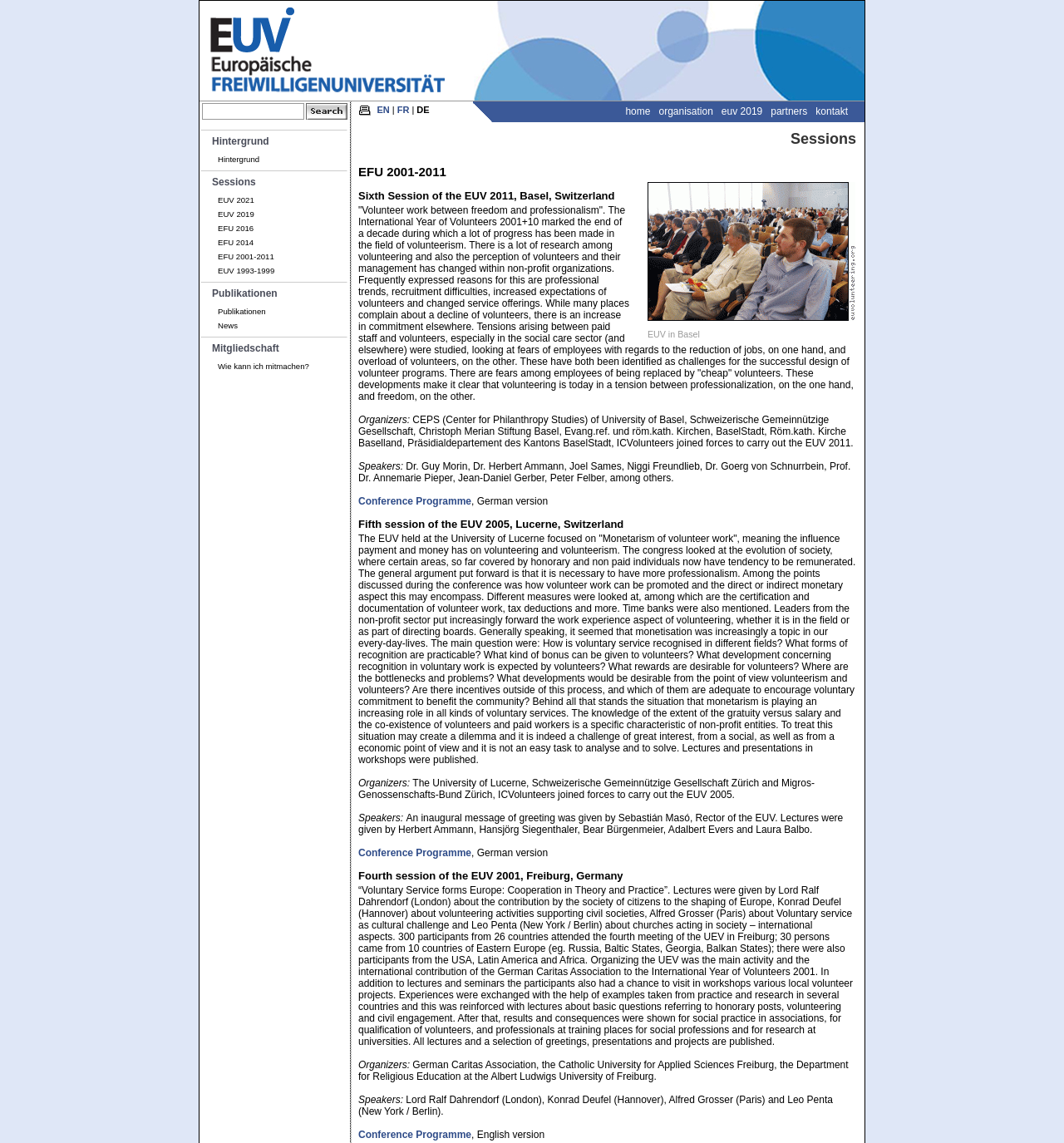Pinpoint the bounding box coordinates of the clickable area necessary to execute the following instruction: "Search for sessions". The coordinates should be given as four float numbers between 0 and 1, namely [left, top, right, bottom].

[0.19, 0.09, 0.286, 0.105]